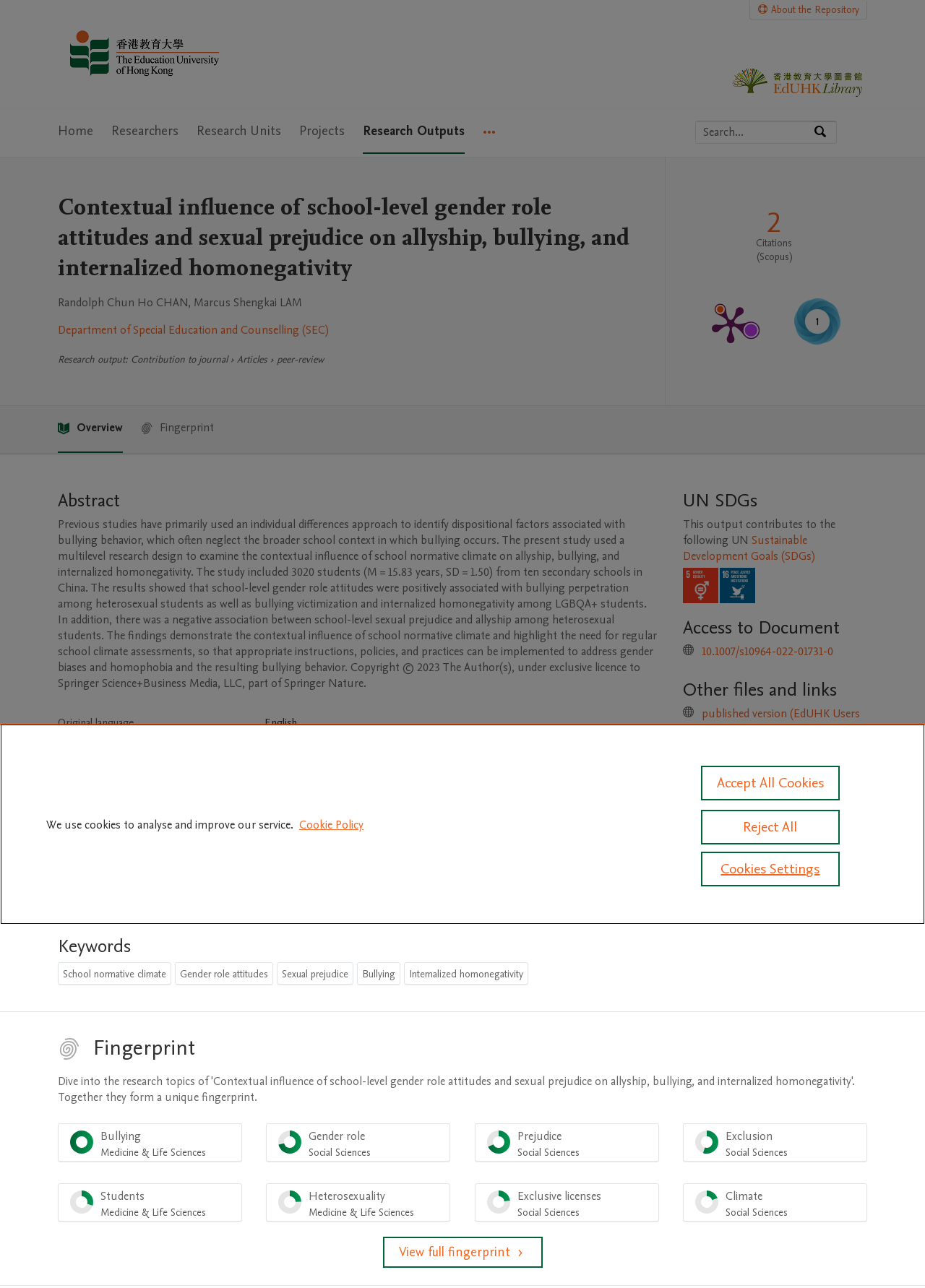Identify and provide the text content of the webpage's primary headline.

Contextual influence of school-level gender role attitudes and sexual prejudice on allyship, bullying, and internalized homonegativity